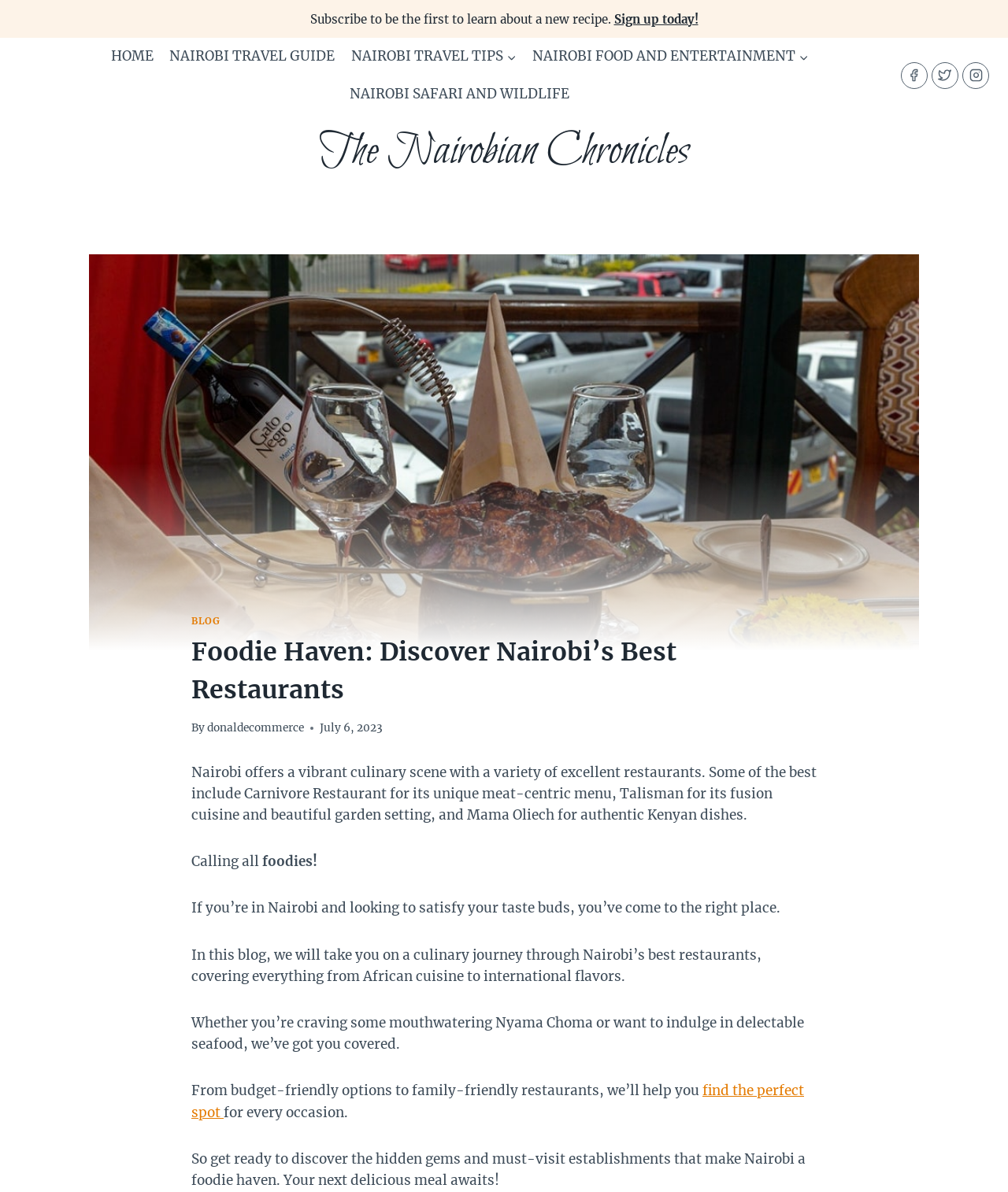Please provide a brief answer to the question using only one word or phrase: 
What is the name of the author of the blog post?

donaldecommerce